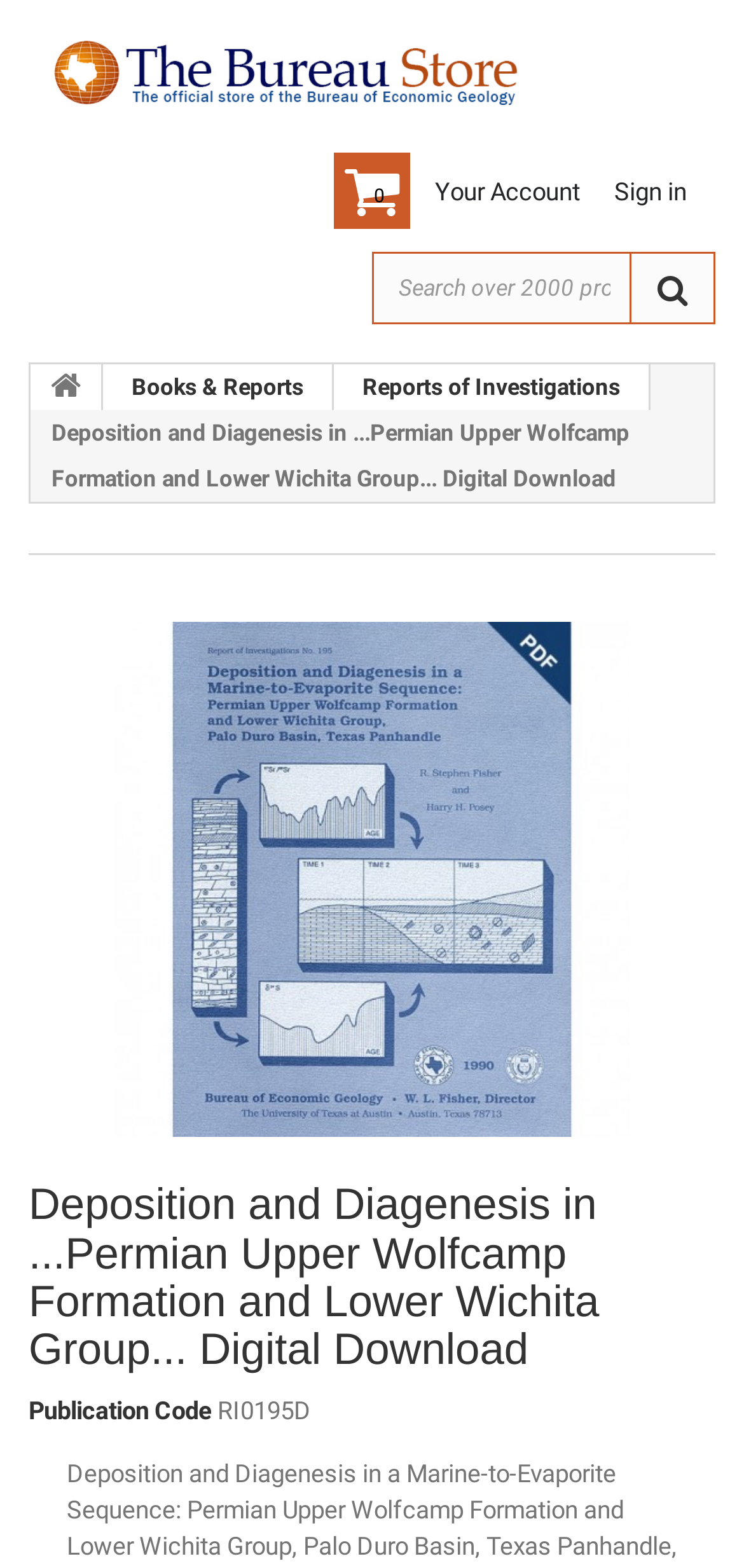Determine the bounding box coordinates of the element's region needed to click to follow the instruction: "Search for products". Provide these coordinates as four float numbers between 0 and 1, formatted as [left, top, right, bottom].

[0.5, 0.161, 0.849, 0.207]